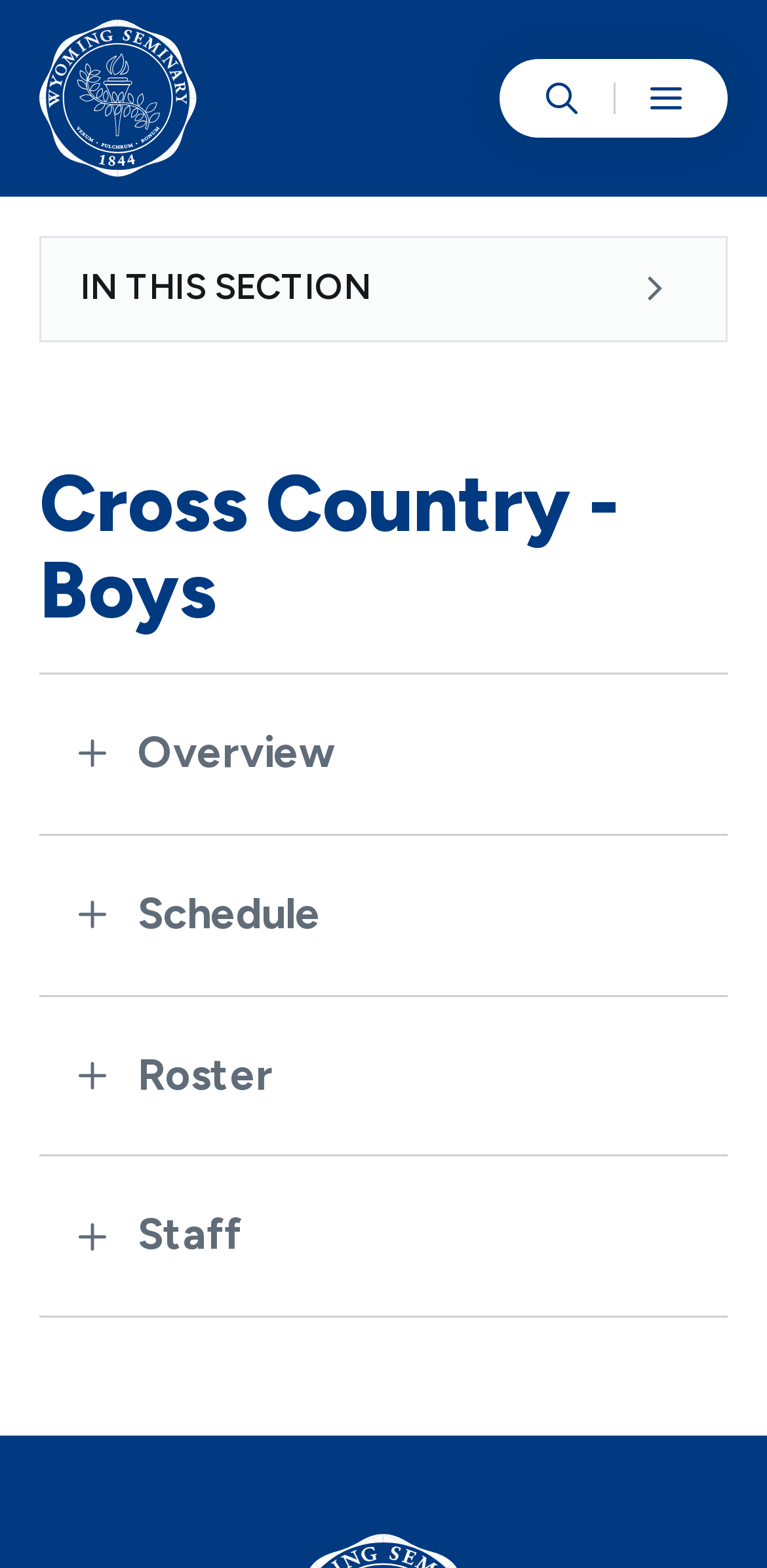Answer the question below using just one word or a short phrase: 
What is the purpose of the button with the text 'Menu'?

To open a menu